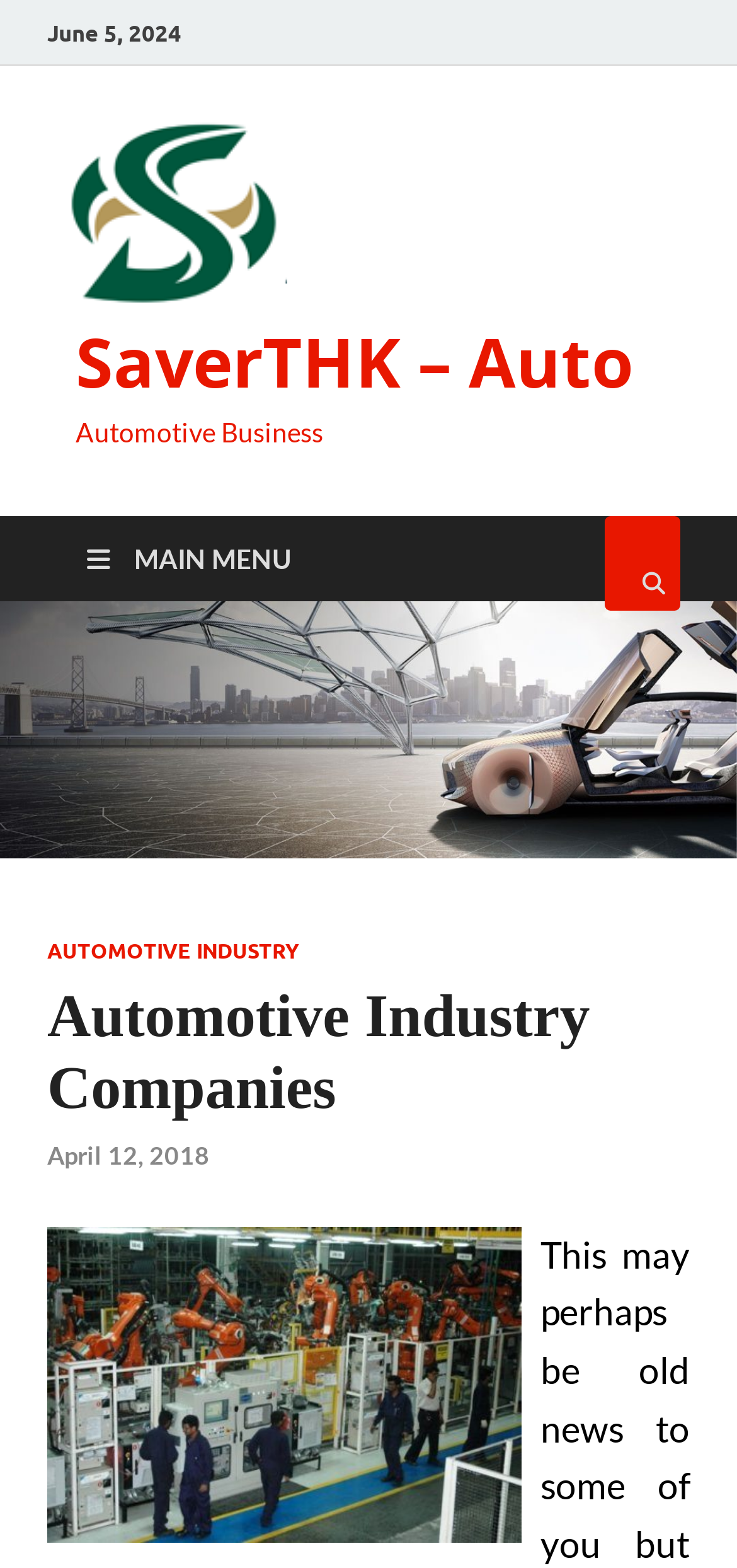What is the date displayed at the top?
Give a detailed explanation using the information visible in the image.

I found the date 'June 5, 2024' at the top of the webpage, which is displayed as a static text element with a bounding box of [0.064, 0.011, 0.246, 0.03].